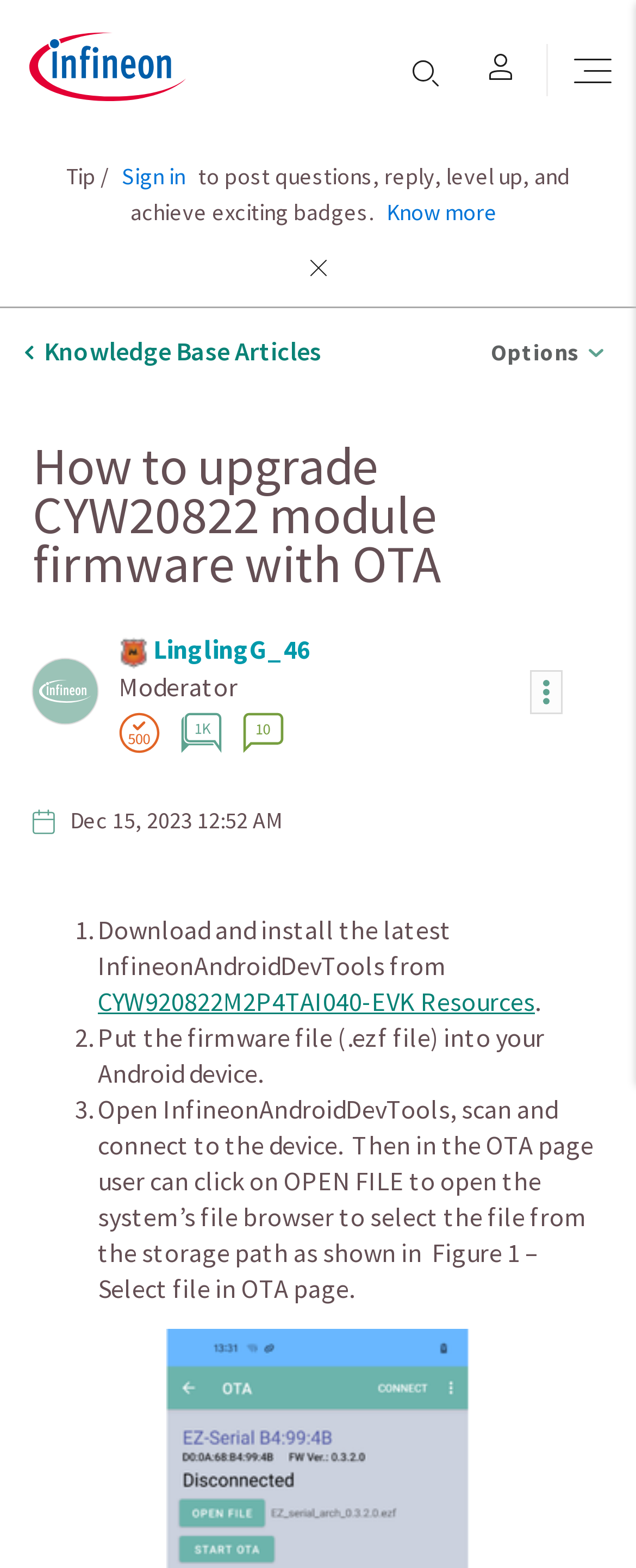Analyze the image and give a detailed response to the question:
What is the icon on the top right corner?

The icon on the top right corner is a menu icon, which is an image element with a bounding box of [0.9, 0.032, 0.962, 0.057]. It is used to toggle the menu options.